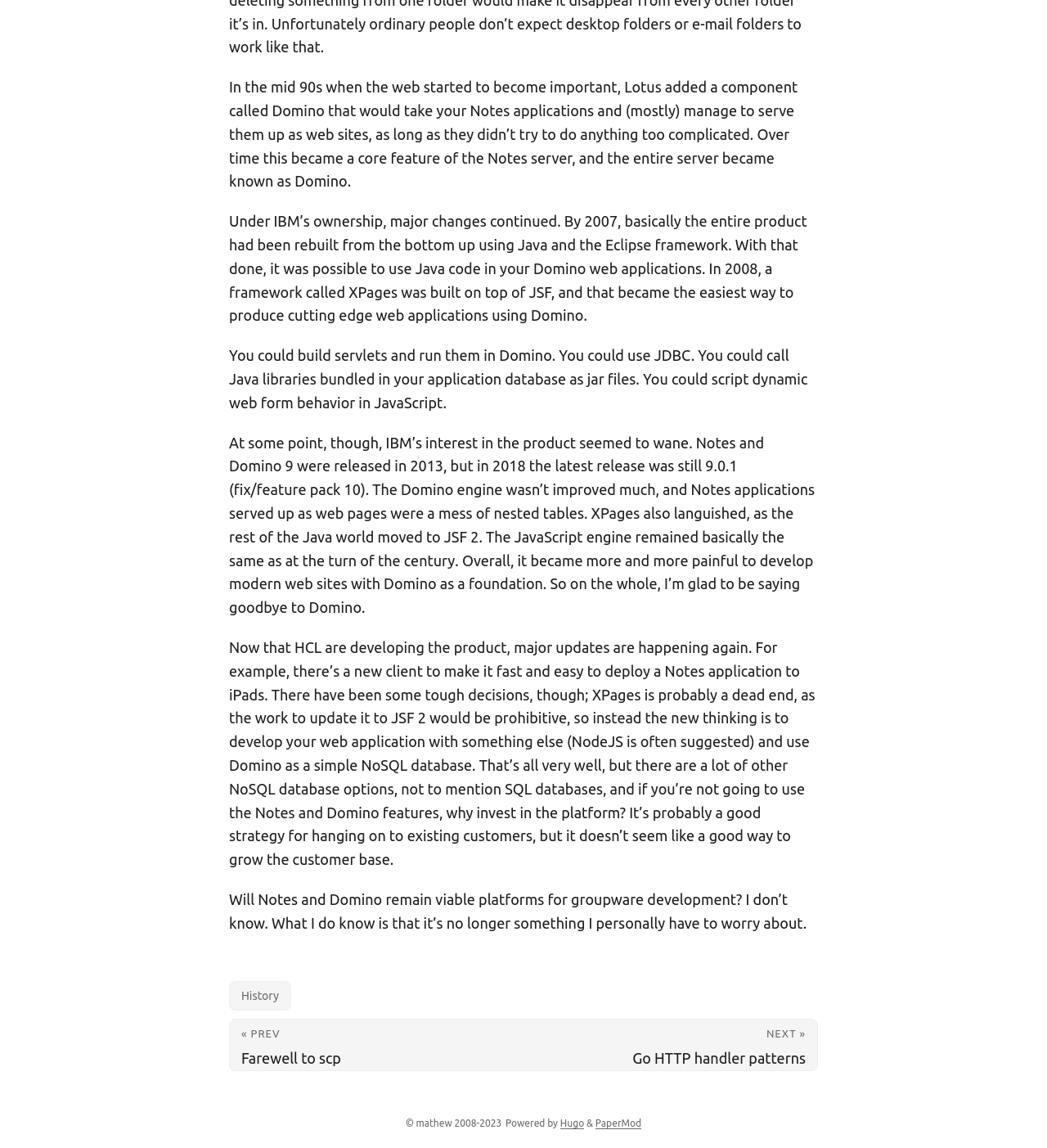Use a single word or phrase to answer this question: 
What is suggested as an alternative to XPages?

NodeJS